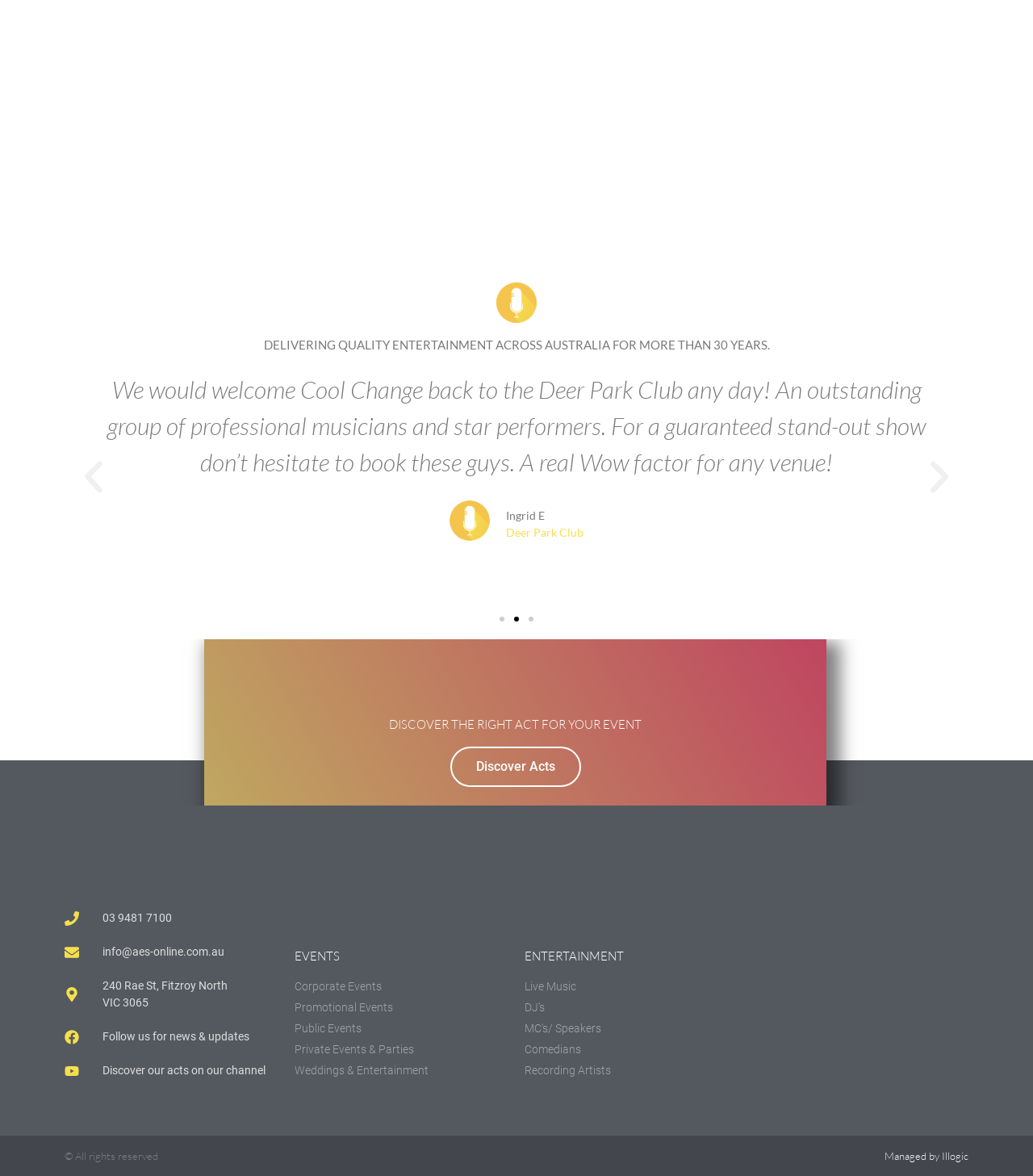Using the provided element description: "Previous", identify the bounding box coordinates. The coordinates should be four floats between 0 and 1 in the order [left, top, right, bottom].

[0.07, 0.388, 0.111, 0.423]